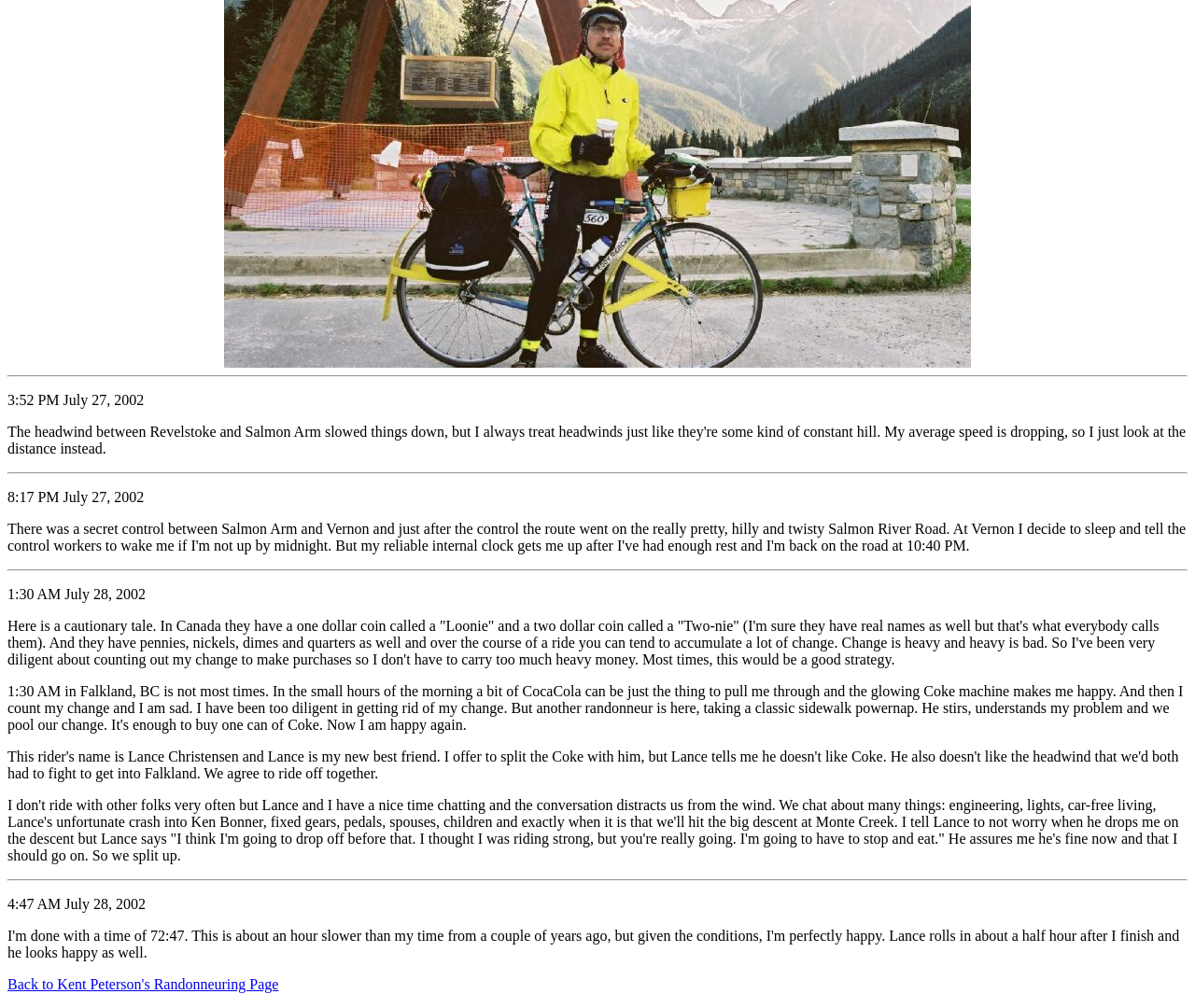What is the name of the coin worth one dollar in Canada?
Provide a detailed and well-explained answer to the question.

According to the text, in Canada, they have a one dollar coin called a 'Loonie' and a two dollar coin called a 'Two-nie', which is mentioned in the paragraph starting with 'Here is a cautionary tale'.